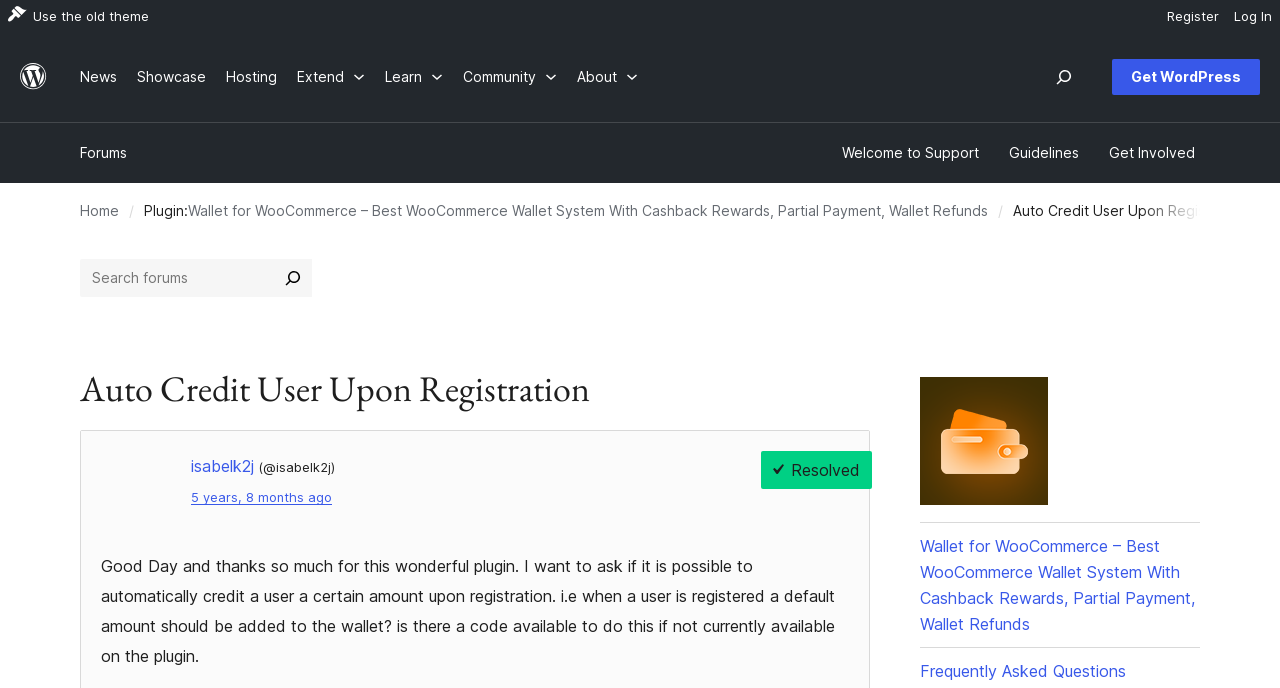Describe all the key features of the webpage in detail.

The webpage is a forum thread on WordPress.org, specifically discussing the "Auto Credit User Upon Registration" plugin. At the top, there is a menu bar with vertical orientation, containing menu items such as "Log In", "Register", and "Use the old theme". 

To the left of the menu bar, there is a WordPress.org logo, which is an image. Below the menu bar, there are several links, including "News", "Showcase", "Hosting", and others. These links are arranged horizontally and take up a significant portion of the top section of the page.

On the right side of the top section, there is a search bar with a button labeled "Open Search". Below the search bar, there are links to "Get WordPress" and "Forums". 

The main content of the page is a forum thread, which starts with a heading "Auto Credit User Upon Registration". The thread is marked as "Resolved" and includes a post from a user named "isabelk2j" who is asking about automatically crediting a user upon registration. The post includes a detailed question and is followed by links to related topics, such as the plugin's FAQ page.

There are several buttons and links throughout the page, including "Extend submenu", "Learn submenu", "Community submenu", and "About submenu", which are likely used to navigate to other sections of the website.